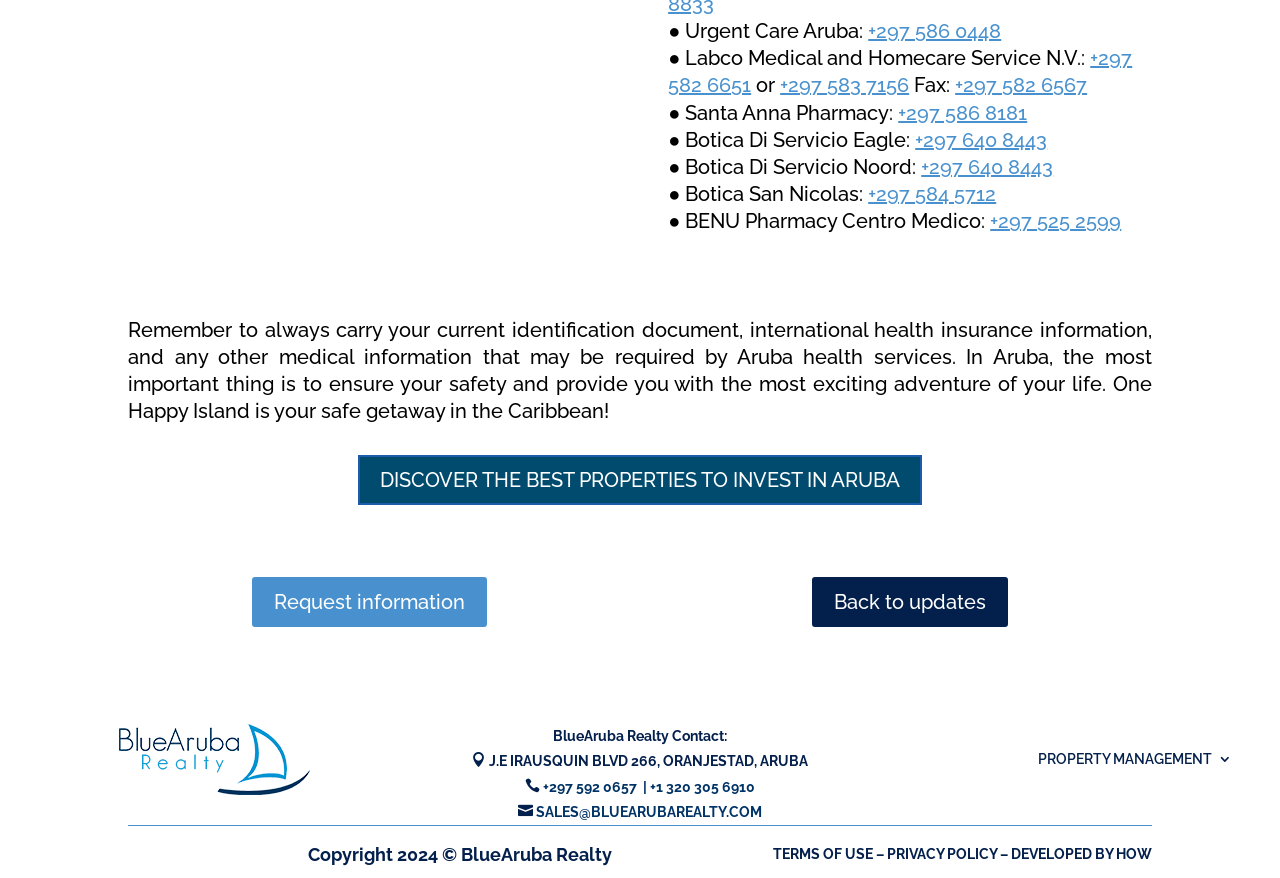What is the fax number of Labco Medical and Homecare Service N.V.?
Look at the image and answer the question using a single word or phrase.

+297 582 6567